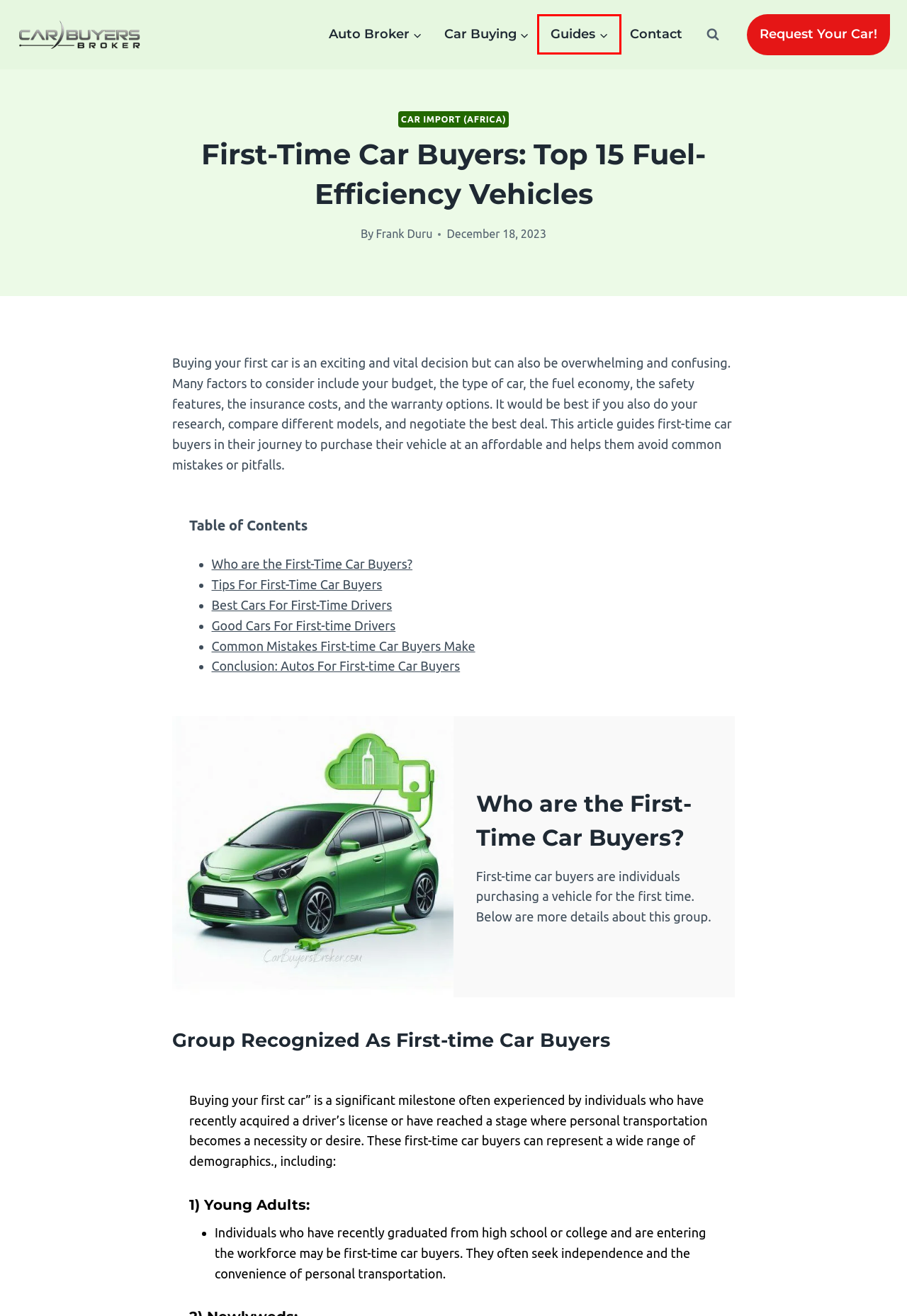You have a screenshot of a webpage with a red bounding box around an element. Choose the best matching webpage description that would appear after clicking the highlighted element. Here are the candidates:
A. Car Quote: 3 Easy Steps To Request Your Vehicle In Germany
B. Car Buying In Germany: Exclusive Services Best For Non-residents
C. Auto Market: Useful How-To Guides In The Vehicle Industry
D. Car Import (Africa)
E. Trusted auto broker in Germany: Helps Car Buyers Buy Vehicles
F. Secure A Car Deal With Affordable Broker Mini Service - Auto Industry
G. Frank Duru, Author at Auto Industry
H. Registration Form ‹ Auto Industry — WordPress

C